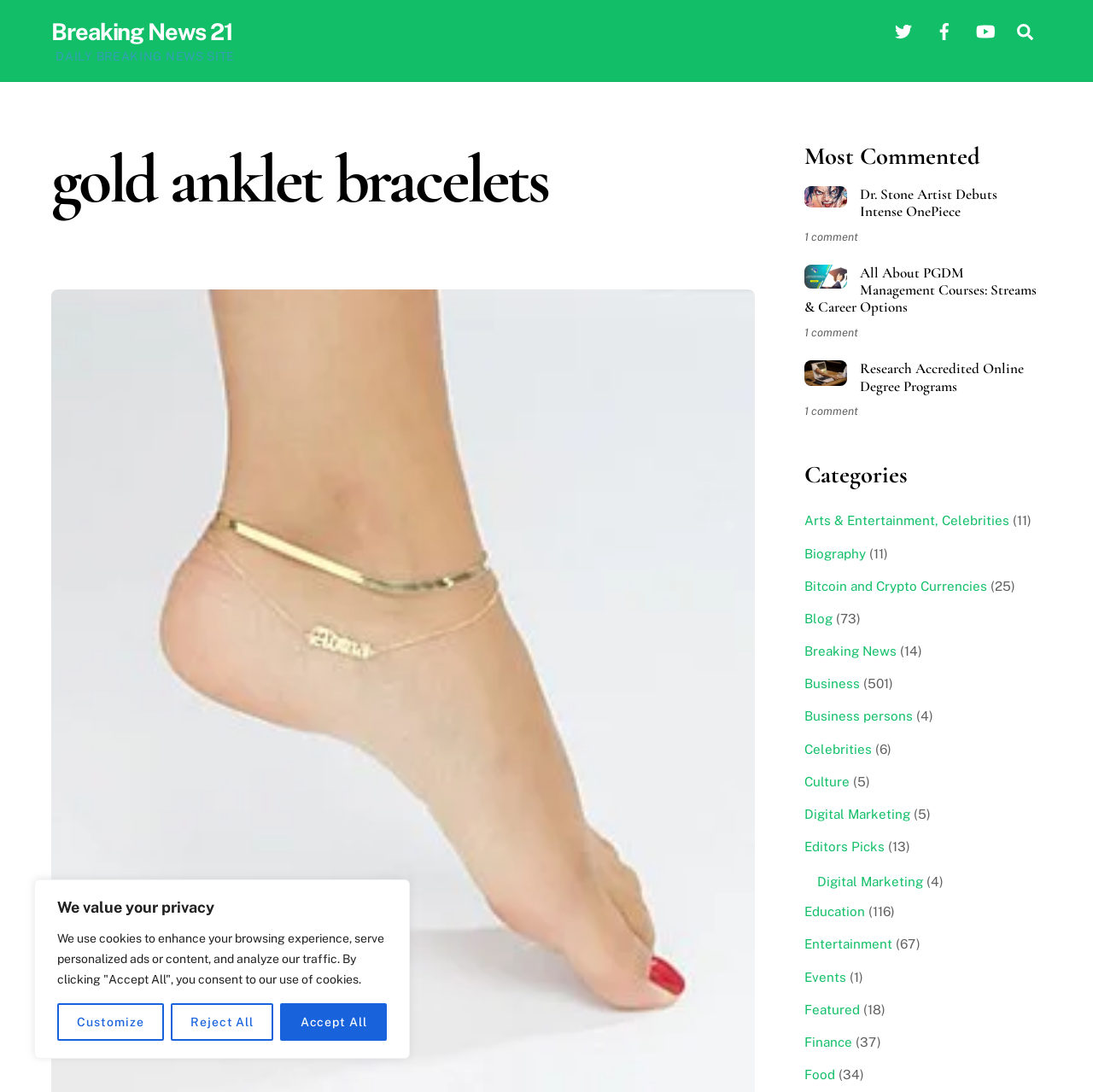What is the category with the most articles?
Provide a detailed and extensive answer to the question.

The category with the most articles can be found by looking at the categories list, where 'Business' has the highest number of articles, which is 501.